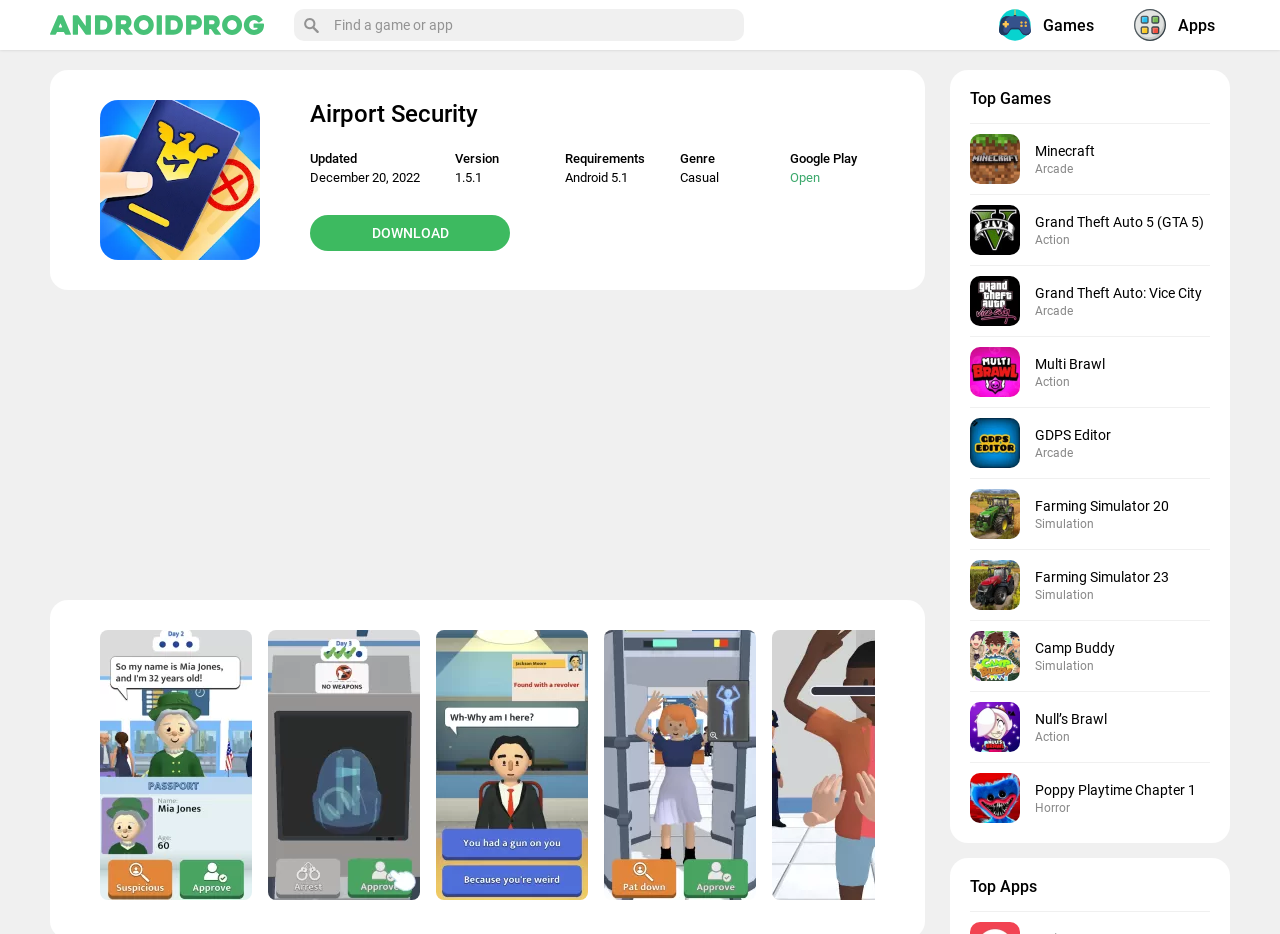What is the genre of the game?
Kindly answer the question with as much detail as you can.

The genre of the game can be found in the link element with the text 'Casual' at coordinates [0.531, 0.182, 0.562, 0.198].